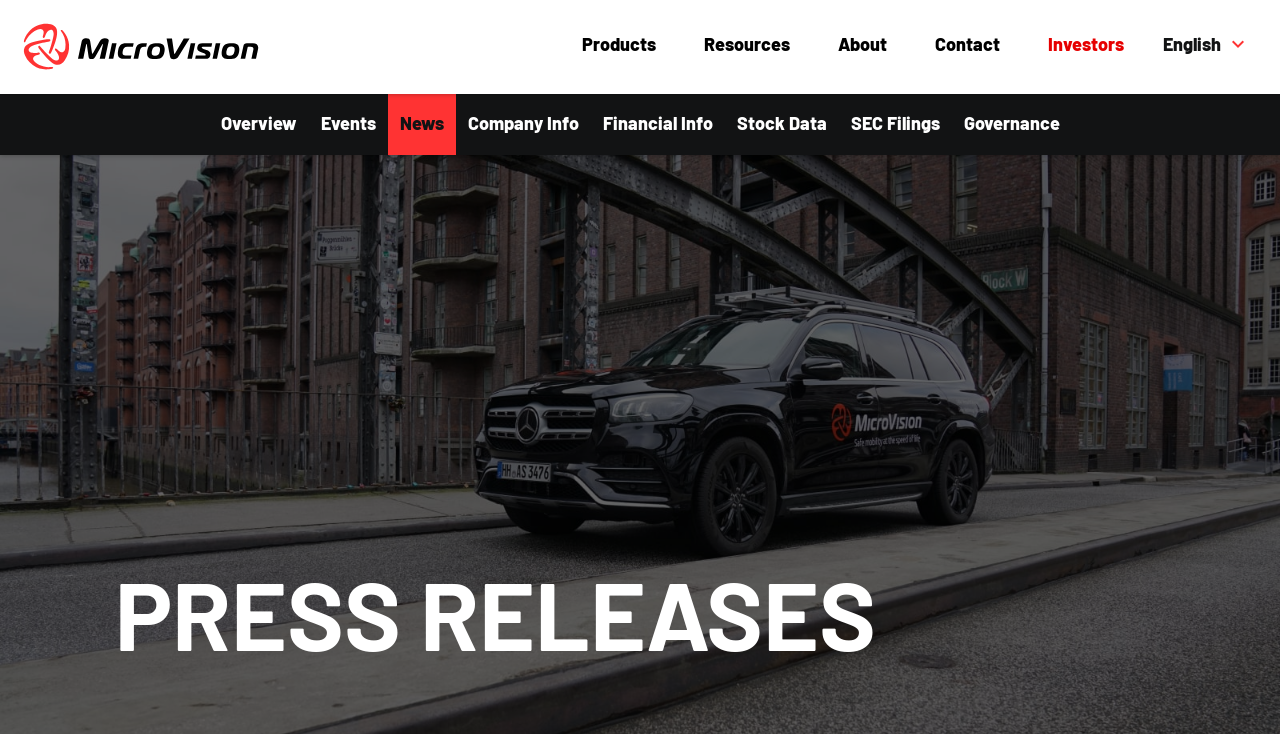Can you provide the bounding box coordinates for the element that should be clicked to implement the instruction: "view Company Info"?

[0.356, 0.127, 0.461, 0.211]